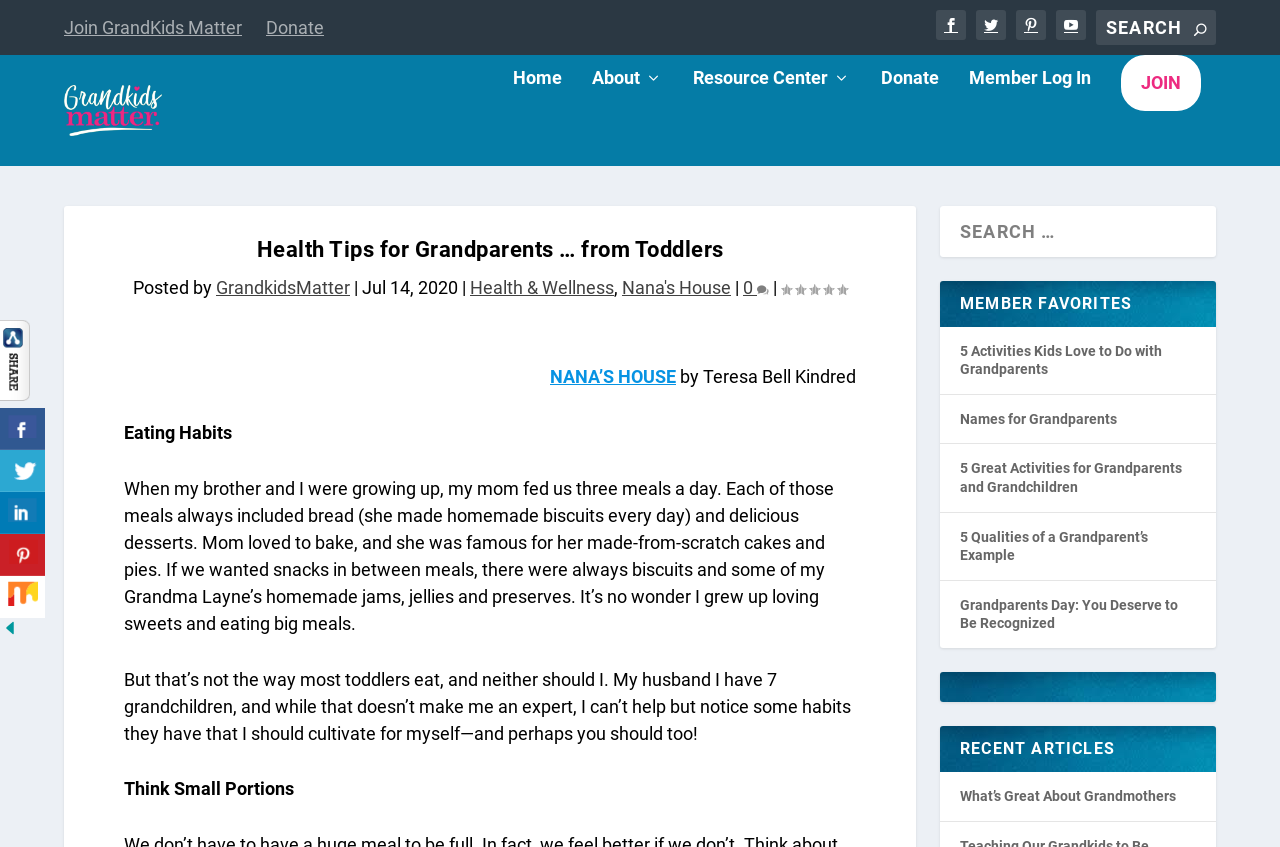Provide a brief response using a word or short phrase to this question:
How many social media sharing options are available?

6